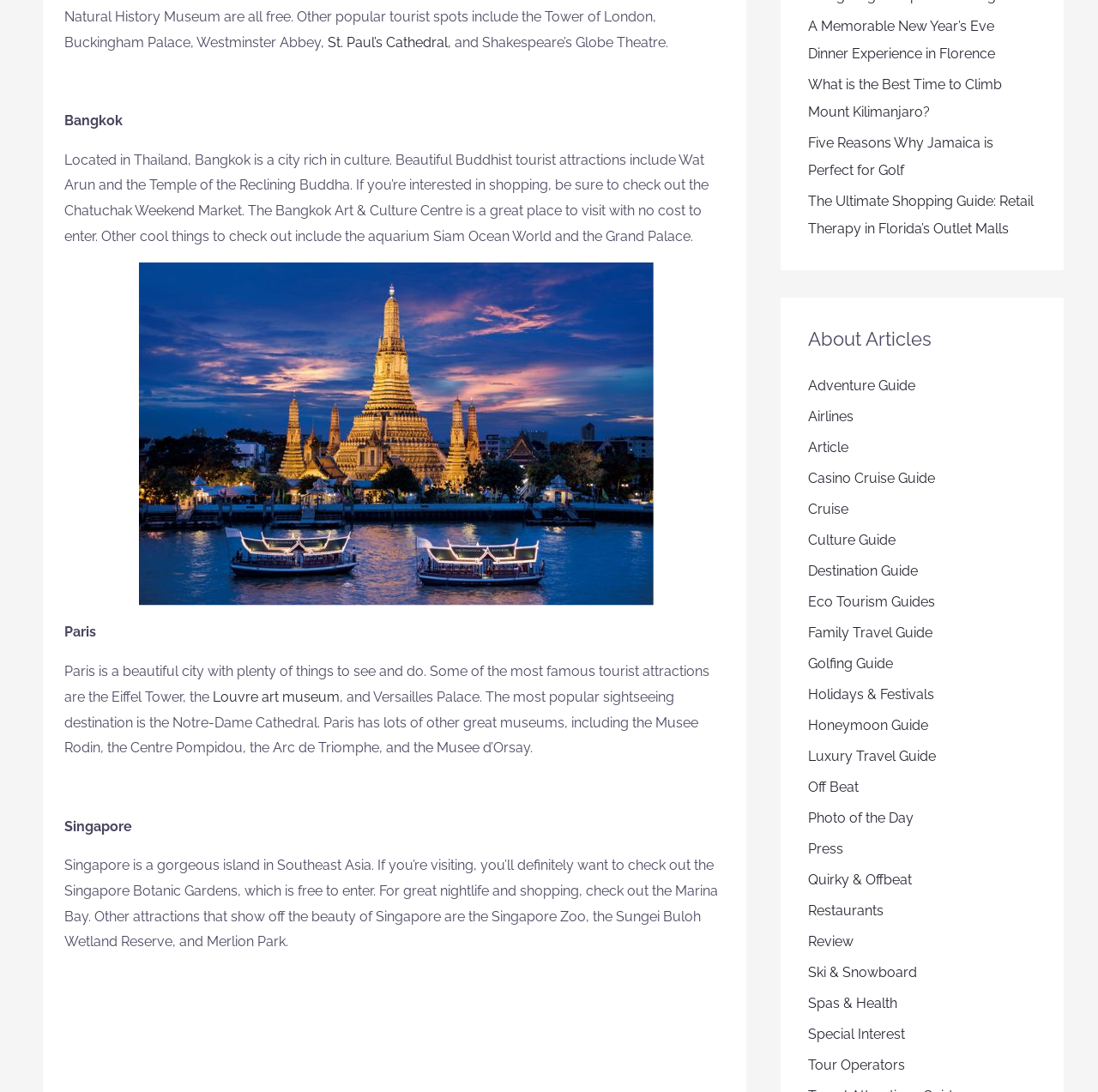Please indicate the bounding box coordinates for the clickable area to complete the following task: "Explore Paris". The coordinates should be specified as four float numbers between 0 and 1, i.e., [left, top, right, bottom].

[0.059, 0.571, 0.088, 0.586]